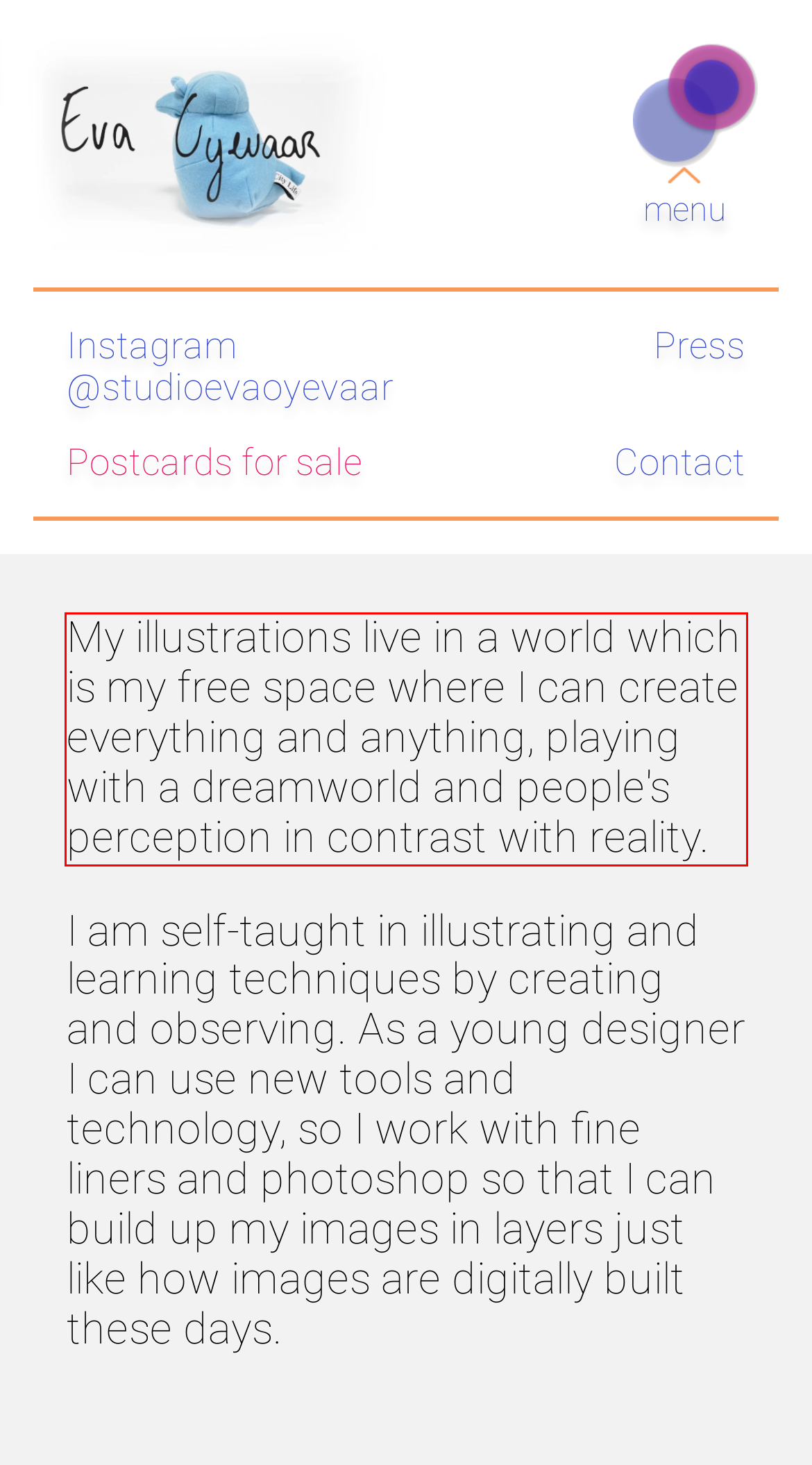Analyze the screenshot of a webpage where a red rectangle is bounding a UI element. Extract and generate the text content within this red bounding box.

My illustrations live in a world which is my free space where I can create everything and anything, playing with a dreamworld and people's perception in contrast with reality.